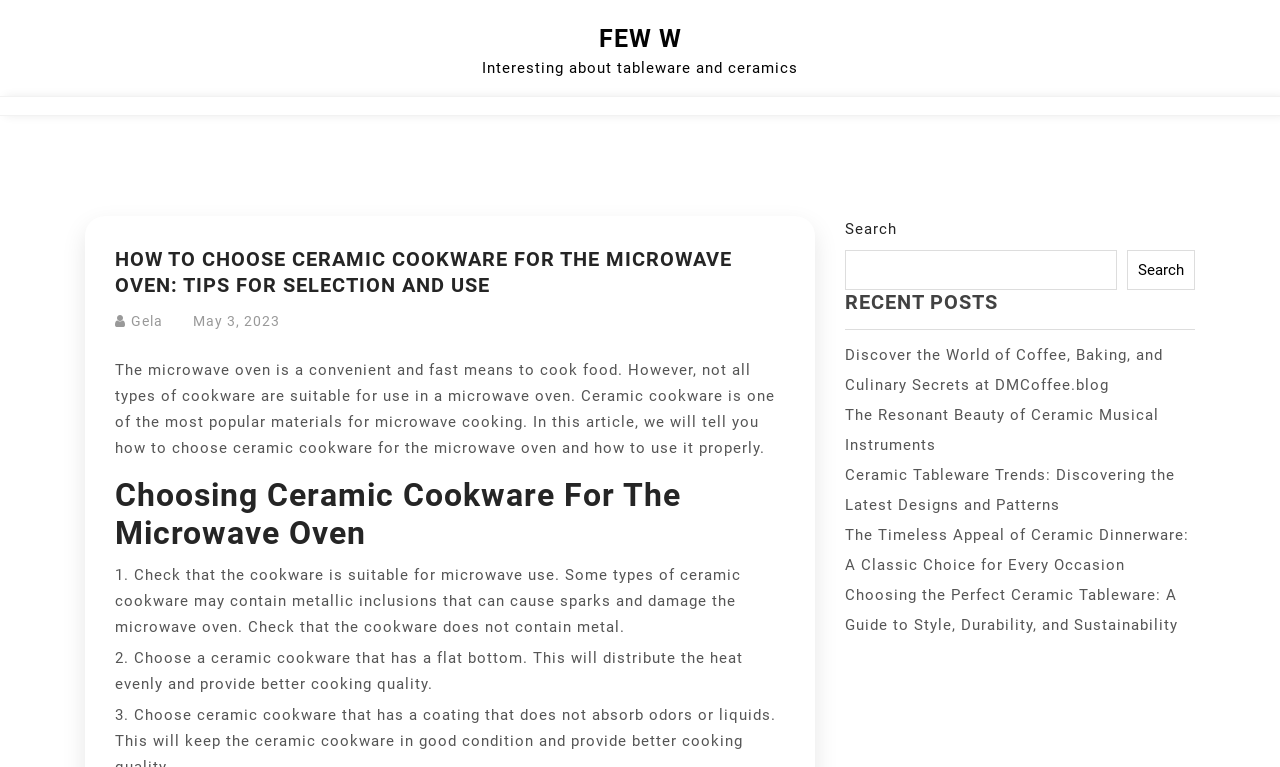Please find the bounding box coordinates of the clickable region needed to complete the following instruction: "Explore recent posts". The bounding box coordinates must consist of four float numbers between 0 and 1, i.e., [left, top, right, bottom].

[0.66, 0.378, 0.934, 0.43]